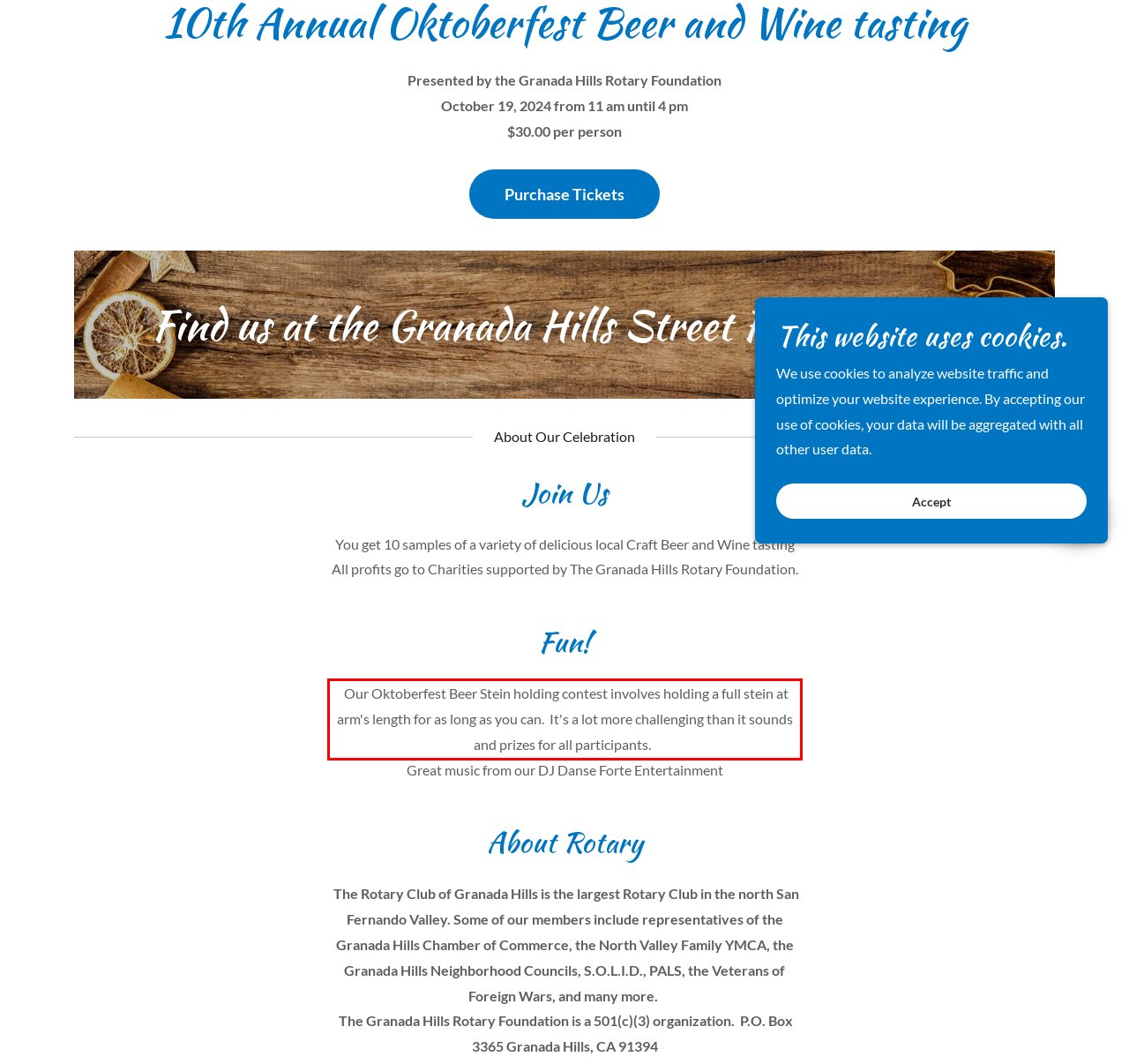Given a webpage screenshot with a red bounding box, perform OCR to read and deliver the text enclosed by the red bounding box.

Our Oktoberfest Beer Stein holding contest involves holding a full stein at arm's length for as long as you can. It's a lot more challenging than it sounds and prizes for all participants.